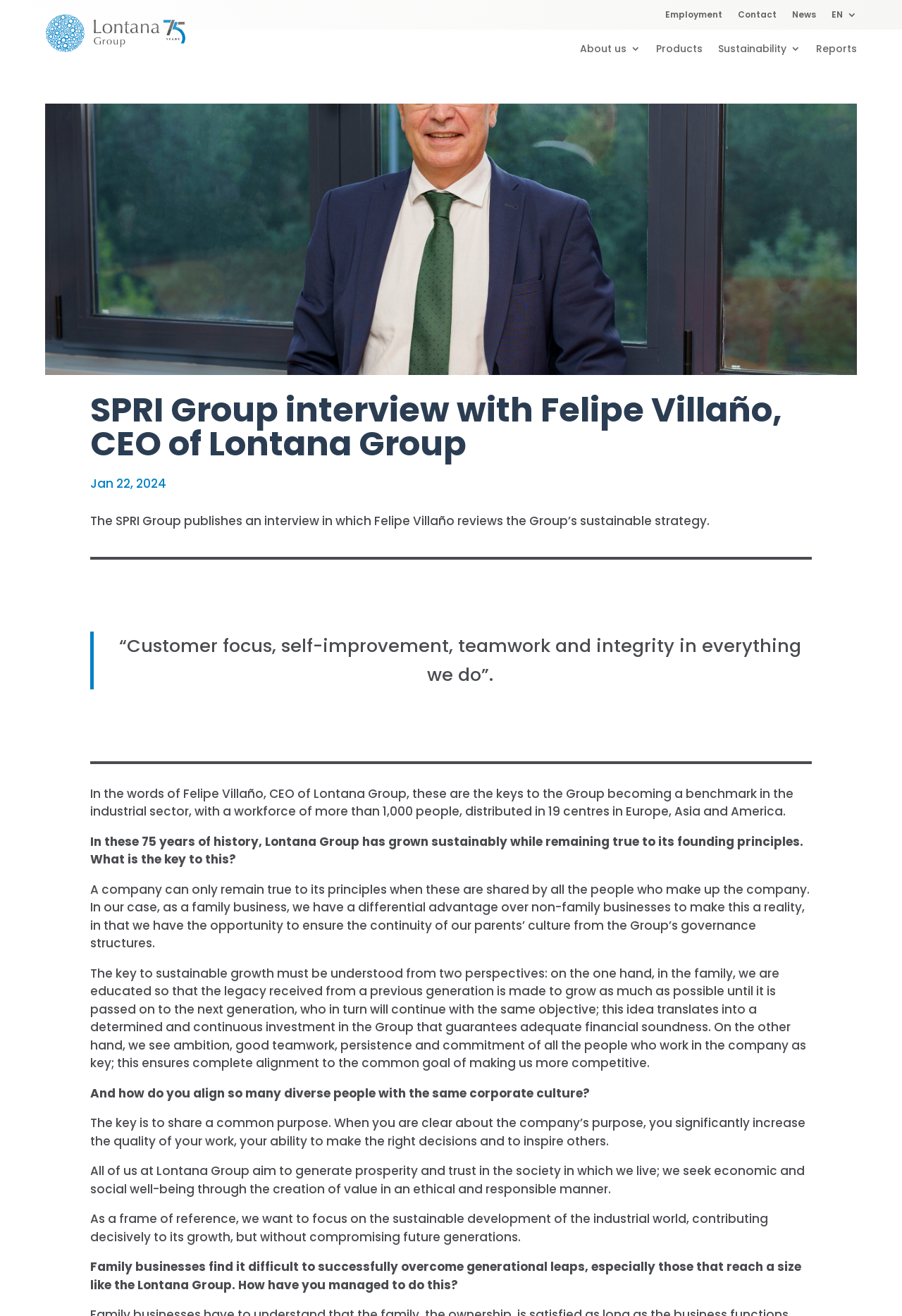Determine the coordinates of the bounding box for the clickable area needed to execute this instruction: "Click the 'Employment' link".

[0.738, 0.007, 0.801, 0.019]